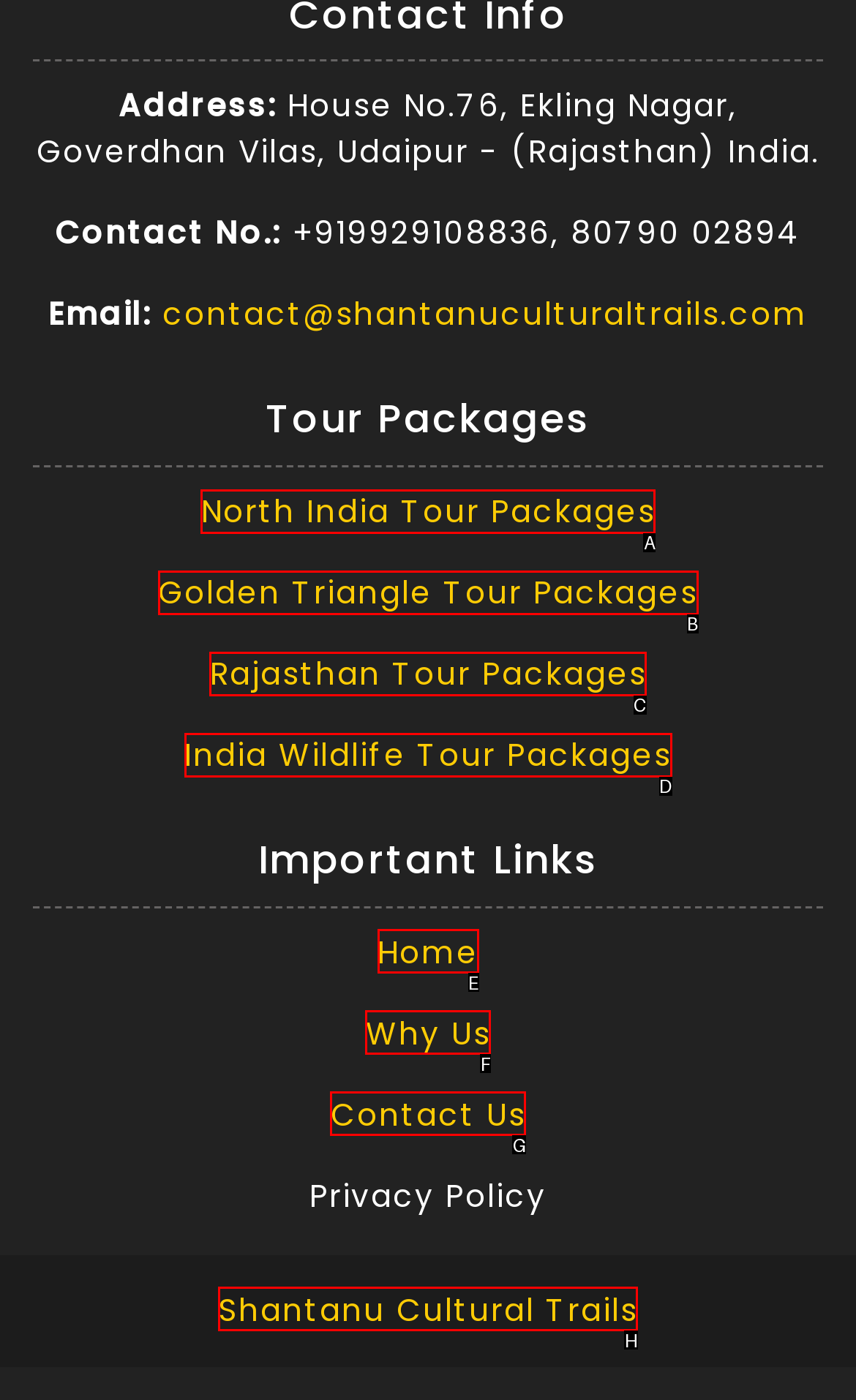Select the proper HTML element to perform the given task: Browse archives for September 2023 Answer with the corresponding letter from the provided choices.

None